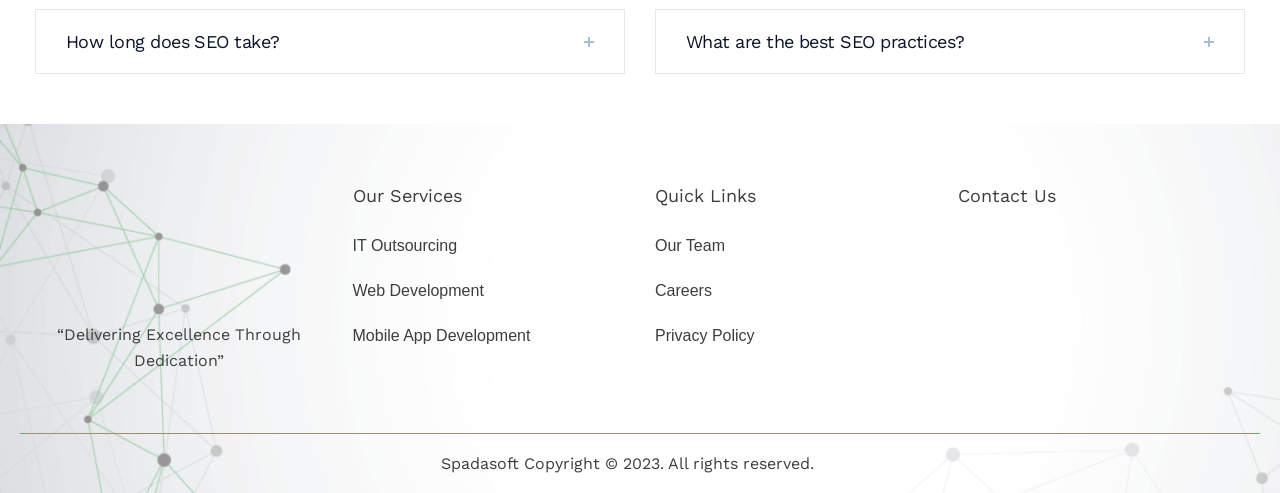What are the quick links provided on the webpage?
Respond to the question with a single word or phrase according to the image.

Our Team, Careers, Privacy Policy